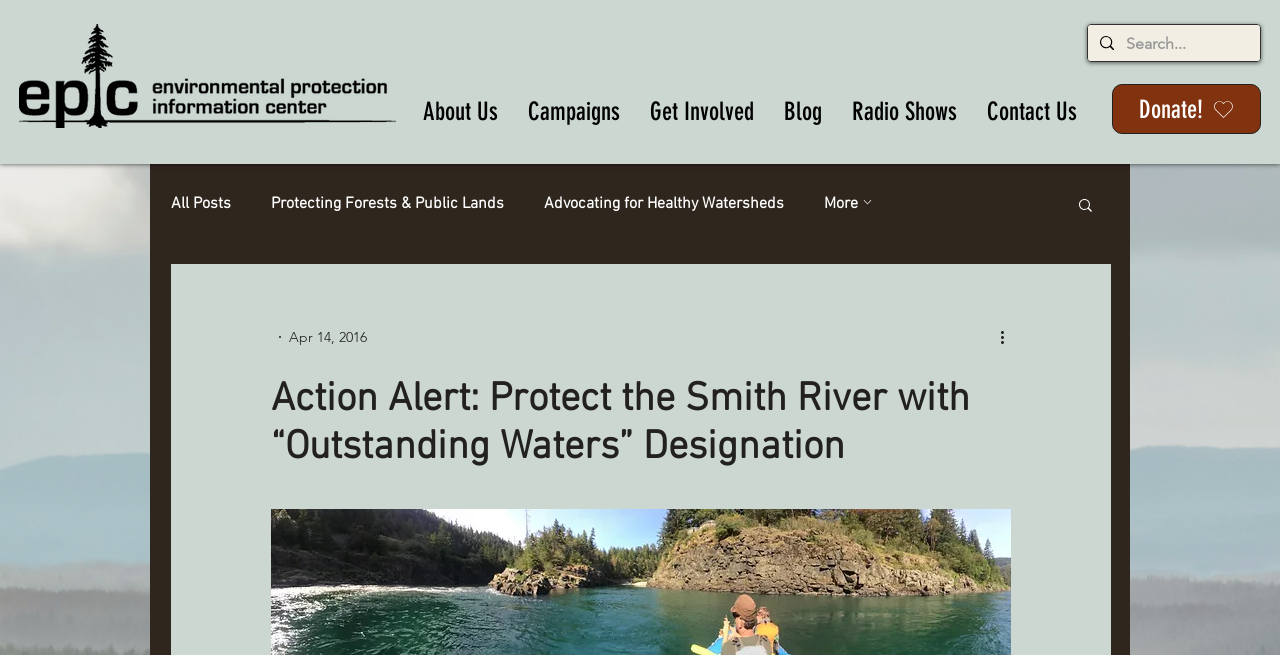What is the image below the call-to-action button?
Please provide a comprehensive answer based on the visual information in the image.

The image is located below the call-to-action button, with a bounding box of [0.212, 0.777, 0.79, 1.0]. It is an image element with the text content 'Smith River by Amber Shelton'.